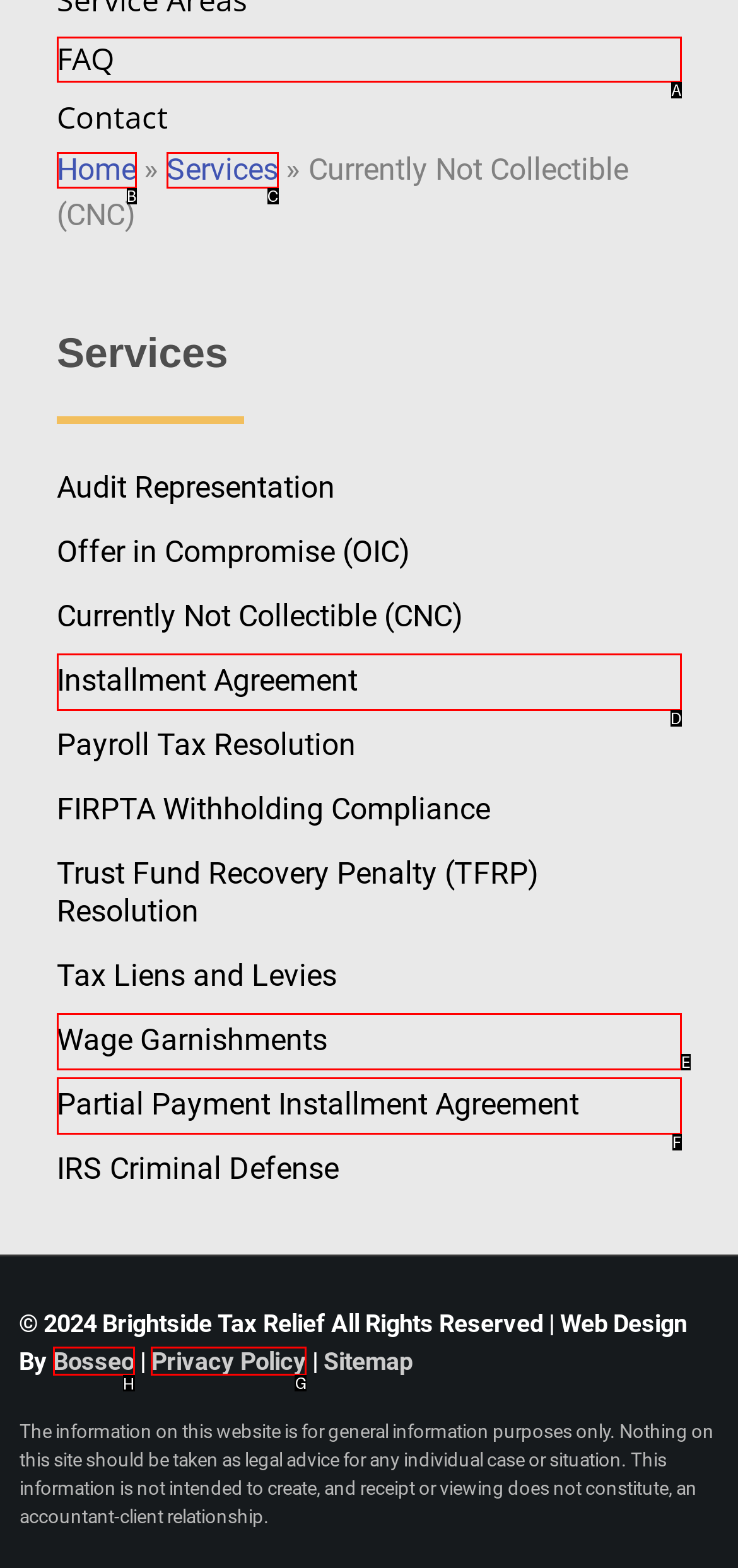For the instruction: visit Privacy Policy, which HTML element should be clicked?
Respond with the letter of the appropriate option from the choices given.

G